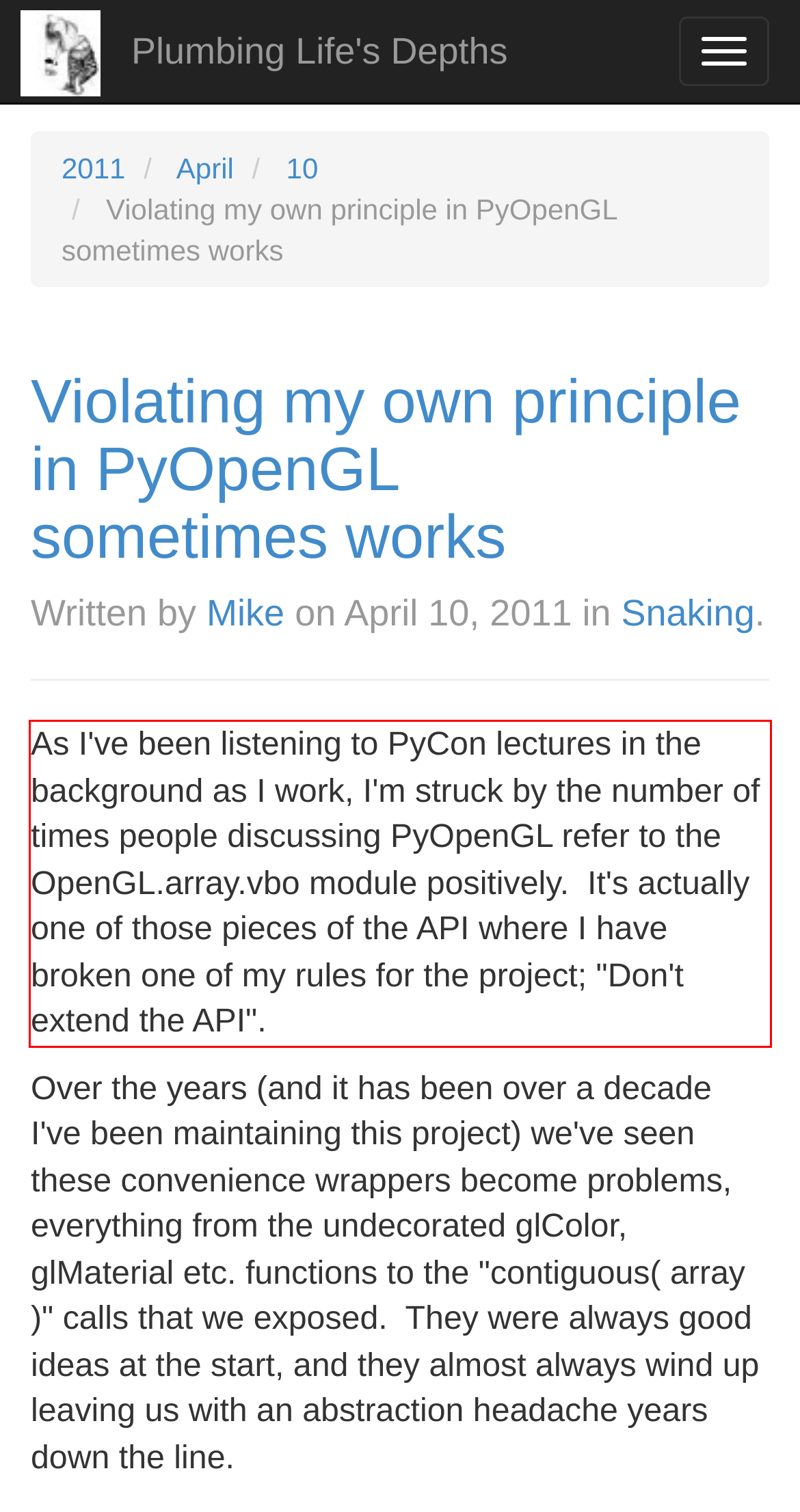Identify and extract the text within the red rectangle in the screenshot of the webpage.

As I've been listening to PyCon lectures in the background as I work, I'm struck by the number of times people discussing PyOpenGL refer to the OpenGL.array.vbo module positively. It's actually one of those pieces of the API where I have broken one of my rules for the project; "Don't extend the API".